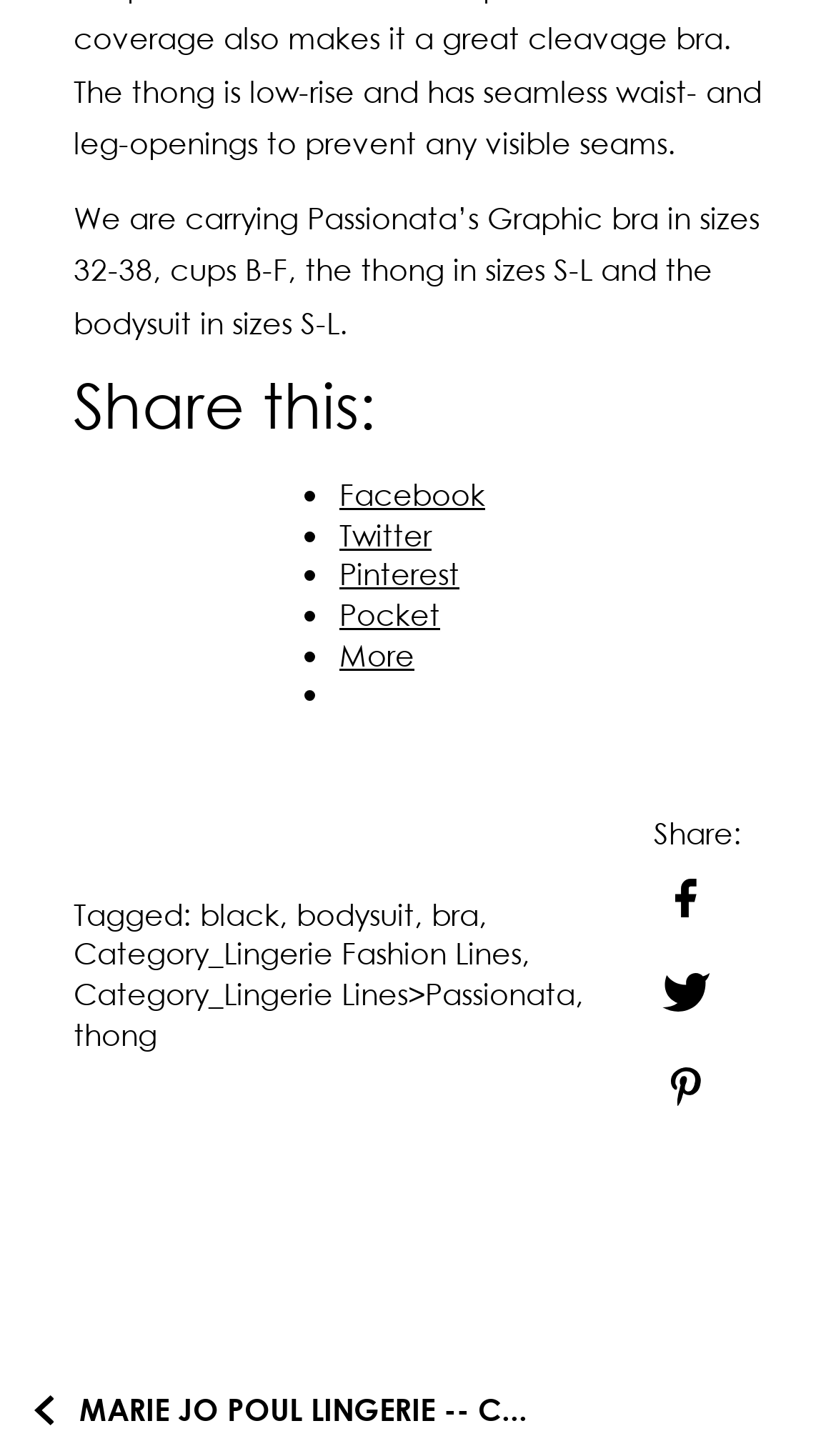Please respond to the question using a single word or phrase:
What is the category of the lingerie fashion line?

Lingerie Fashion Lines